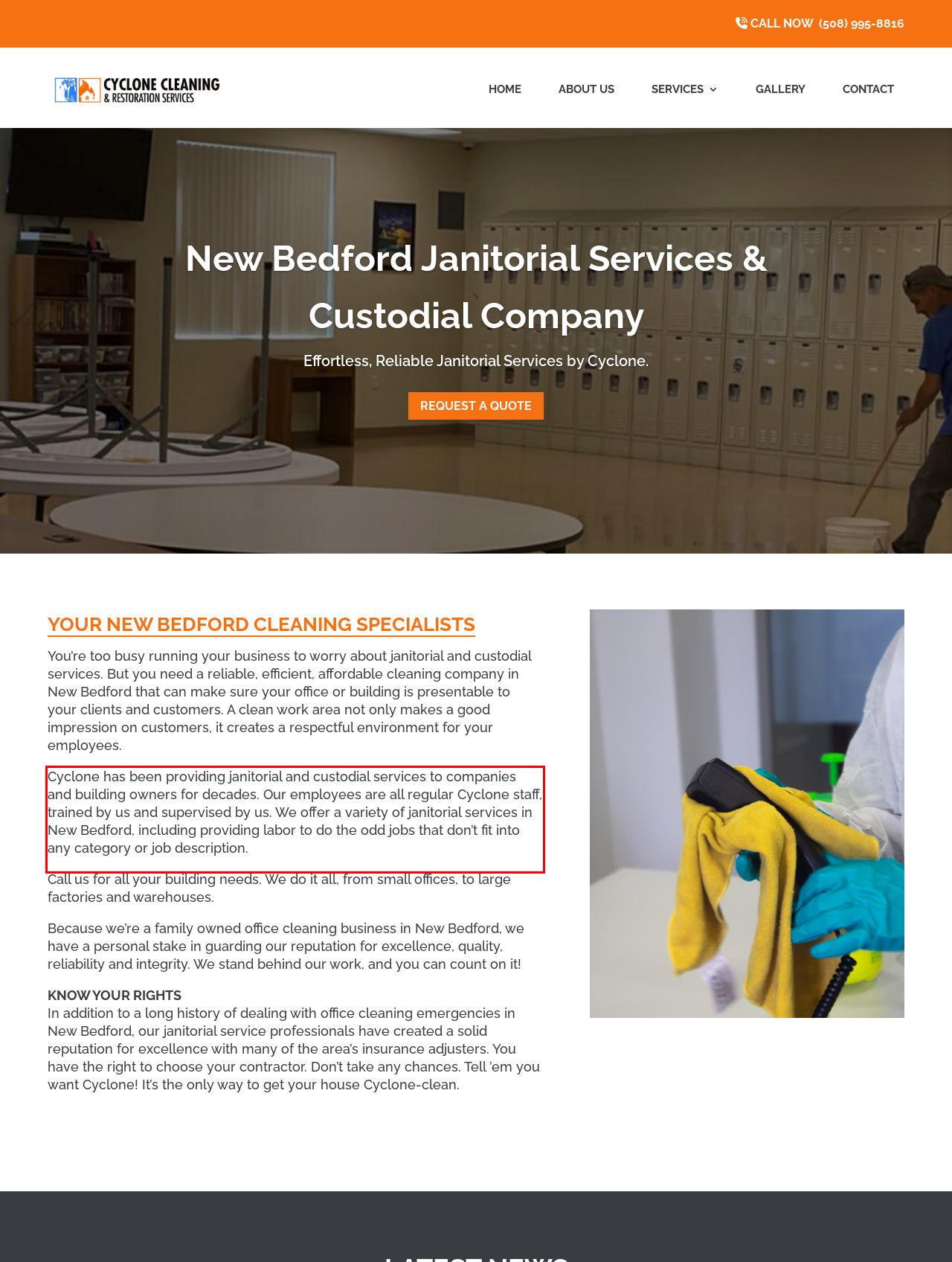You are given a screenshot of a webpage with a UI element highlighted by a red bounding box. Please perform OCR on the text content within this red bounding box.

Cyclone has been providing janitorial and custodial services to companies and building owners for decades. Our employees are all regular Cyclone staff, trained by us and supervised by us. We offer a variety of janitorial services in New Bedford, including providing labor to do the odd jobs that don’t fit into any category or job description.